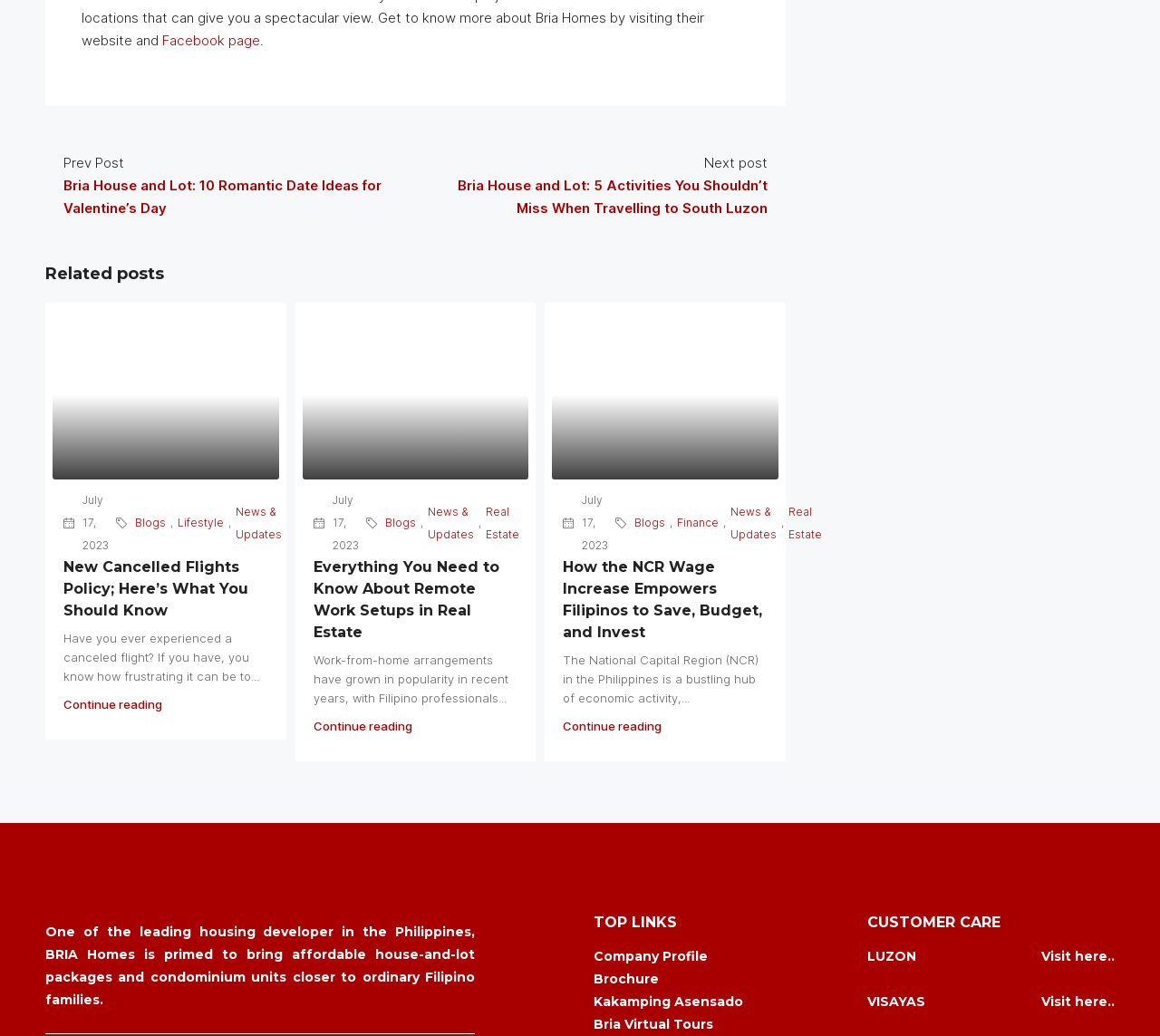Using the information in the image, could you please answer the following question in detail:
What are the categories of blogs listed on the webpage?

The categories of blogs are listed as links below each related post, and they include Lifestyle, News & Updates, Real Estate, and Finance.